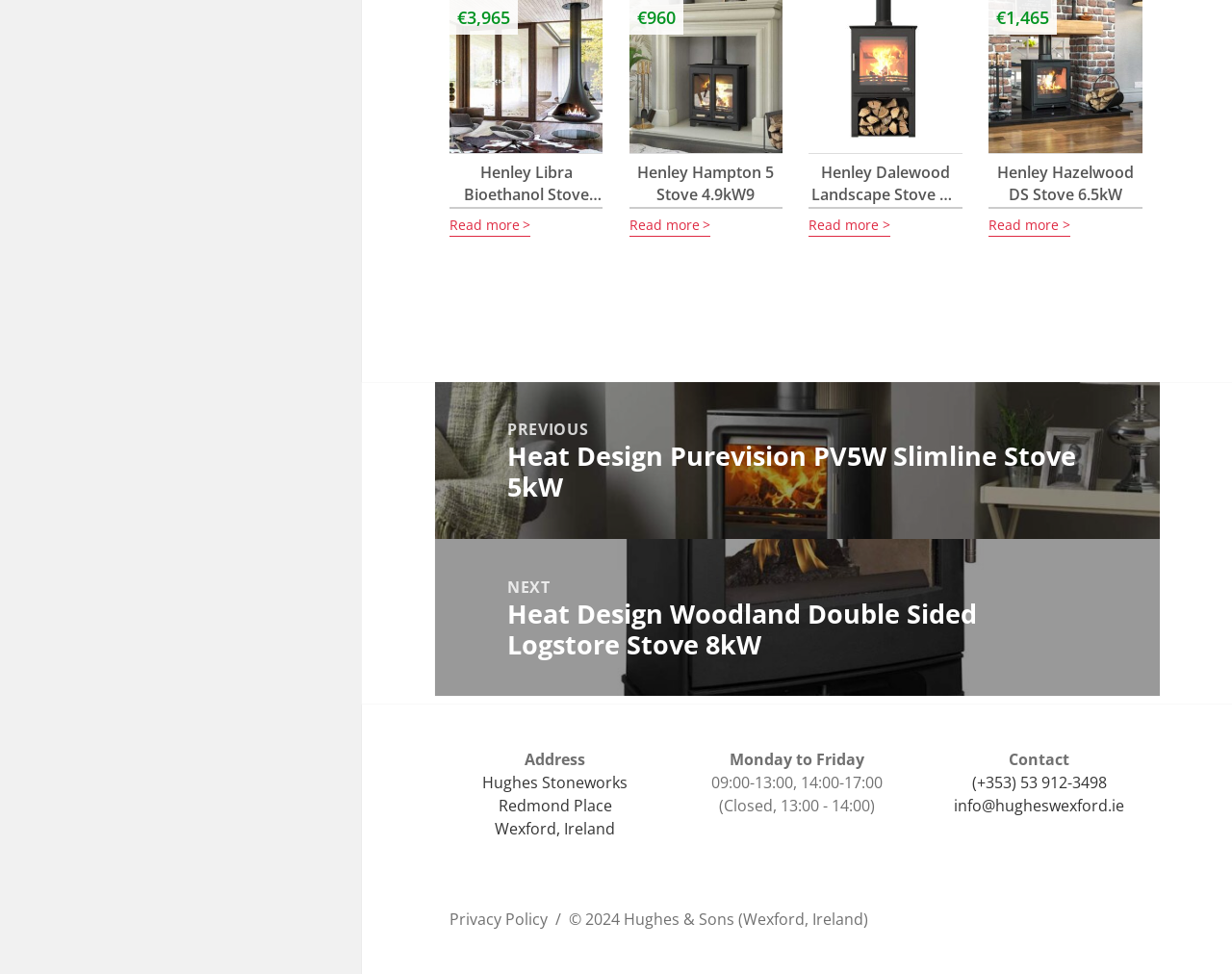Please predict the bounding box coordinates of the element's region where a click is necessary to complete the following instruction: "Read more about Henley Libra Bioethanol Stove with Wood Burning Option". The coordinates should be represented by four float numbers between 0 and 1, i.e., [left, top, right, bottom].

[0.365, 0.214, 0.431, 0.243]